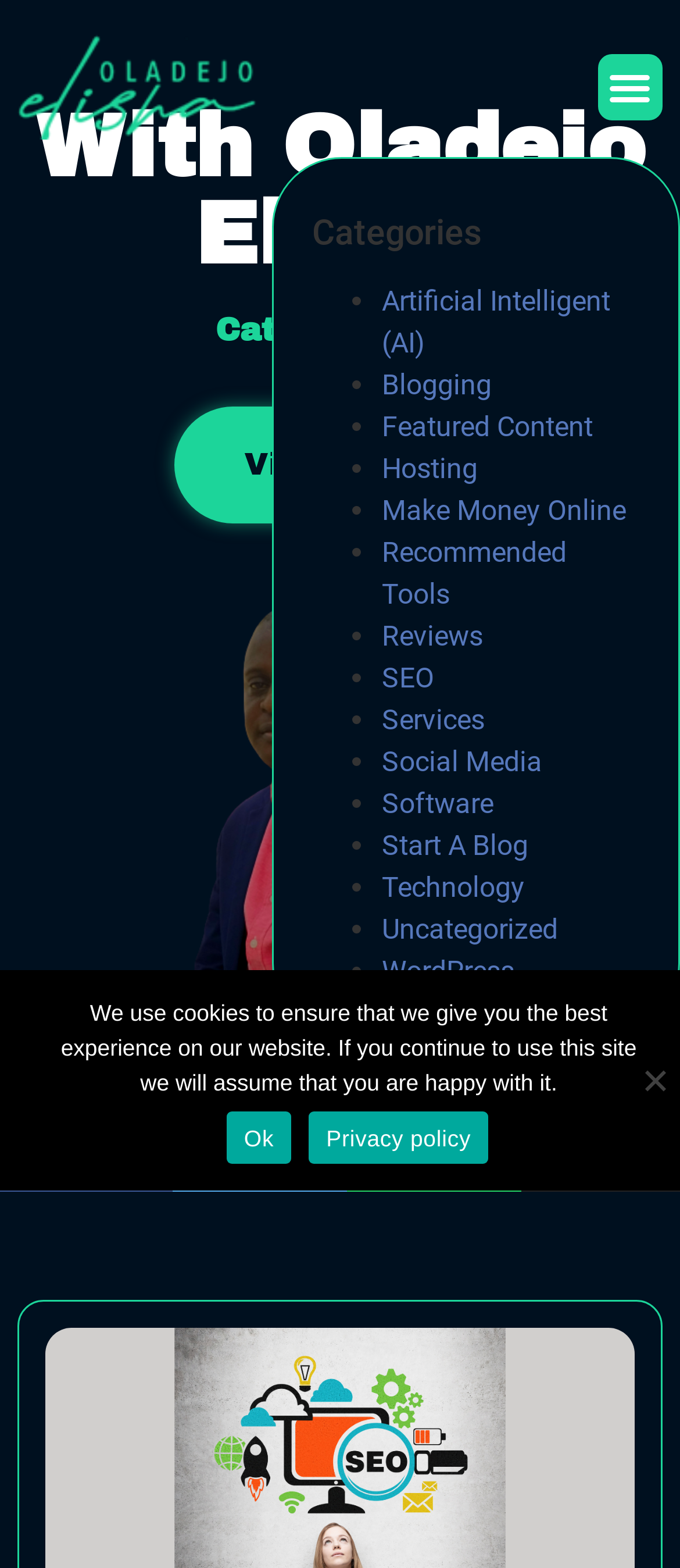What is the message displayed at the bottom of the webpage?
Use the screenshot to answer the question with a single word or phrase.

Cookie policy